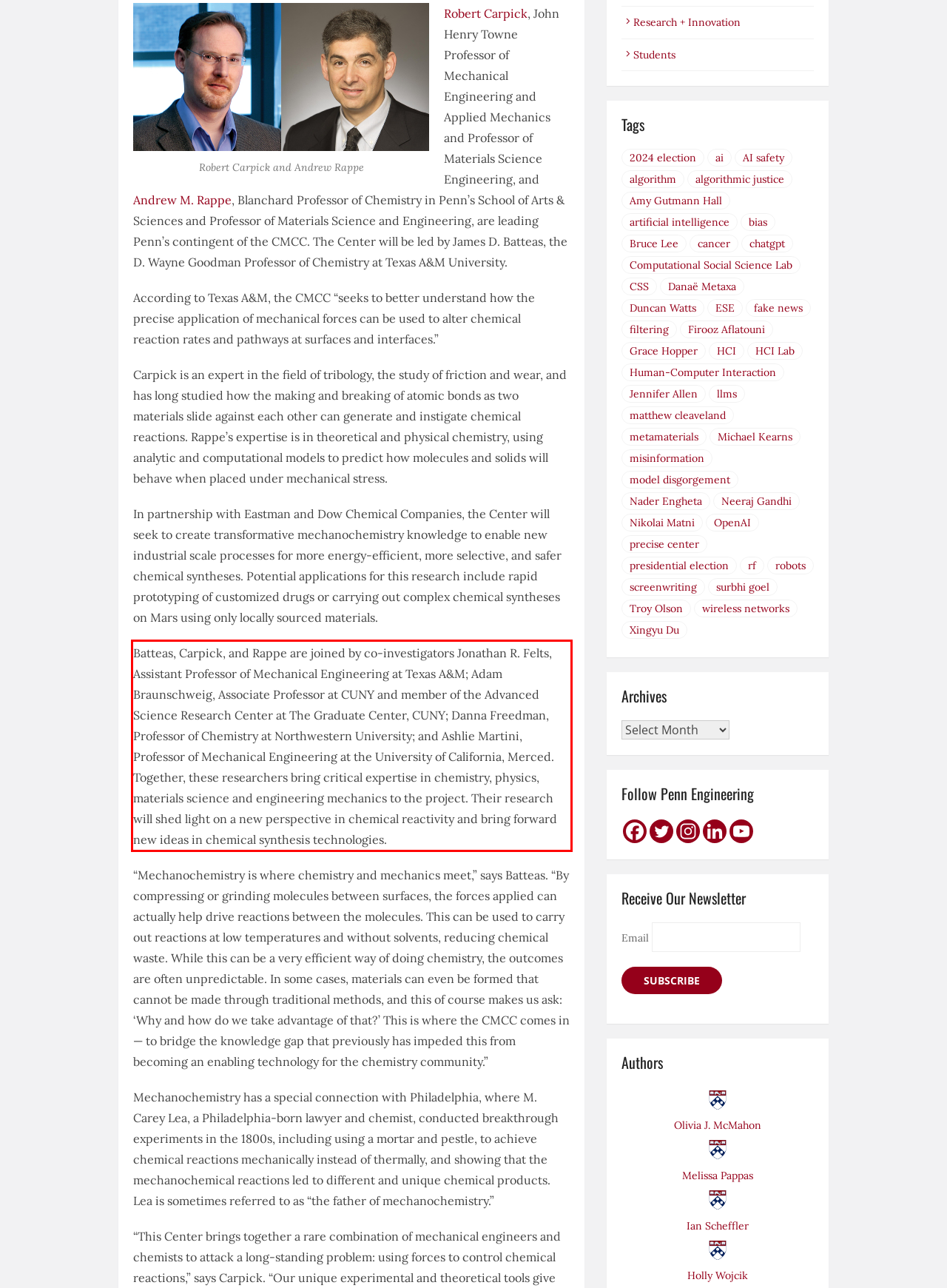Perform OCR on the text inside the red-bordered box in the provided screenshot and output the content.

Batteas, Carpick, and Rappe are joined by co-investigators Jonathan R. Felts, Assistant Professor of Mechanical Engineering at Texas A&M; Adam Braunschweig, Associate Professor at CUNY and member of the Advanced Science Research Center at The Graduate Center, CUNY; Danna Freedman, Professor of Chemistry at Northwestern University; and Ashlie Martini, Professor of Mechanical Engineering at the University of California, Merced. Together, these researchers bring critical expertise in chemistry, physics, materials science and engineering mechanics to the project. Their research will shed light on a new perspective in chemical reactivity and bring forward new ideas in chemical synthesis technologies.